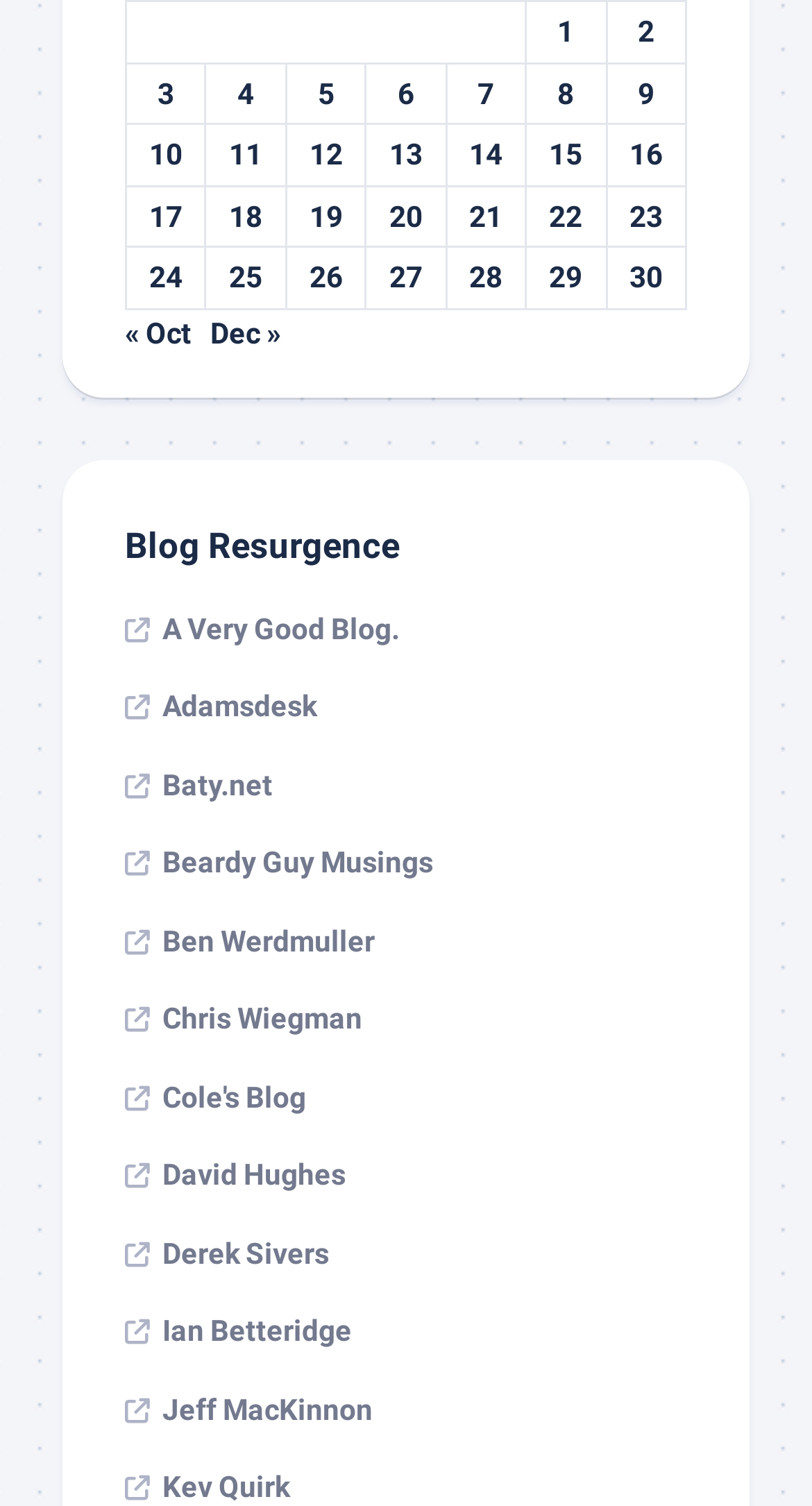Given the element description 23, predict the bounding box coordinates for the UI element in the webpage screenshot. The format should be (top-left x, top-left y, bottom-right x, bottom-right y), and the values should be between 0 and 1.

[0.775, 0.132, 0.816, 0.154]